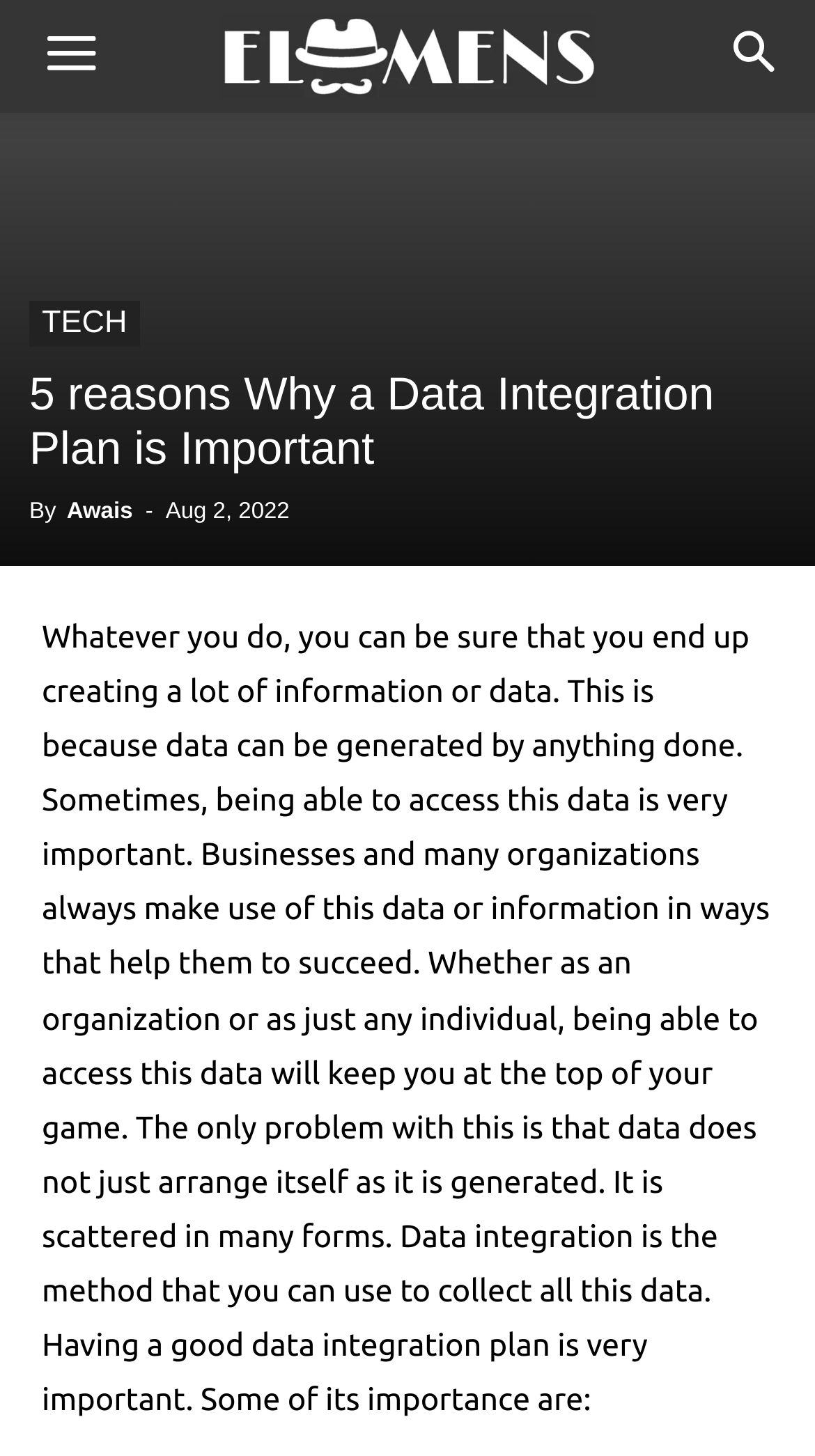Please determine and provide the text content of the webpage's heading.

5 reasons Why a Data Integration Plan is Important